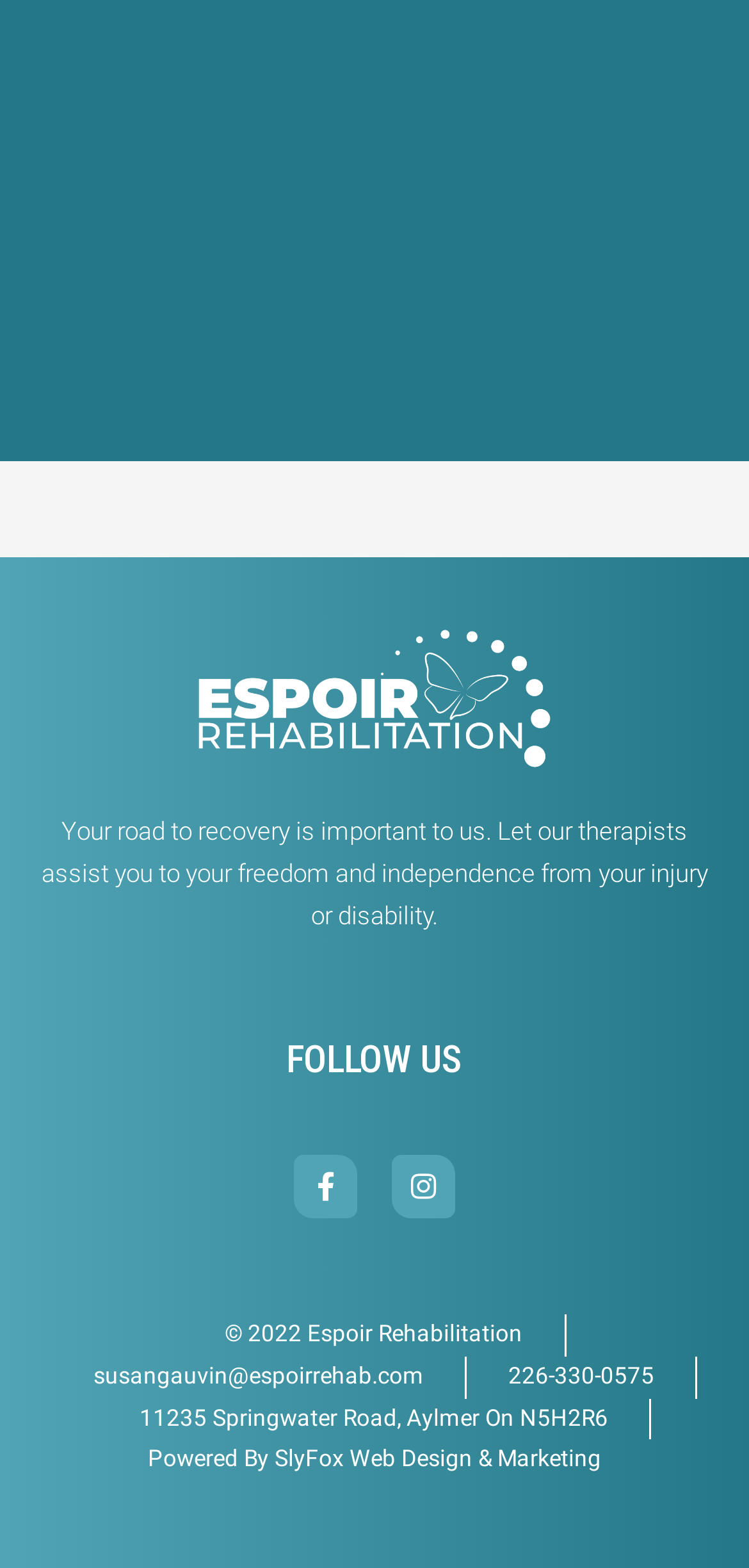Locate the bounding box of the UI element defined by this description: "226-330-0575". The coordinates should be given as four float numbers between 0 and 1, formatted as [left, top, right, bottom].

[0.678, 0.865, 0.873, 0.892]